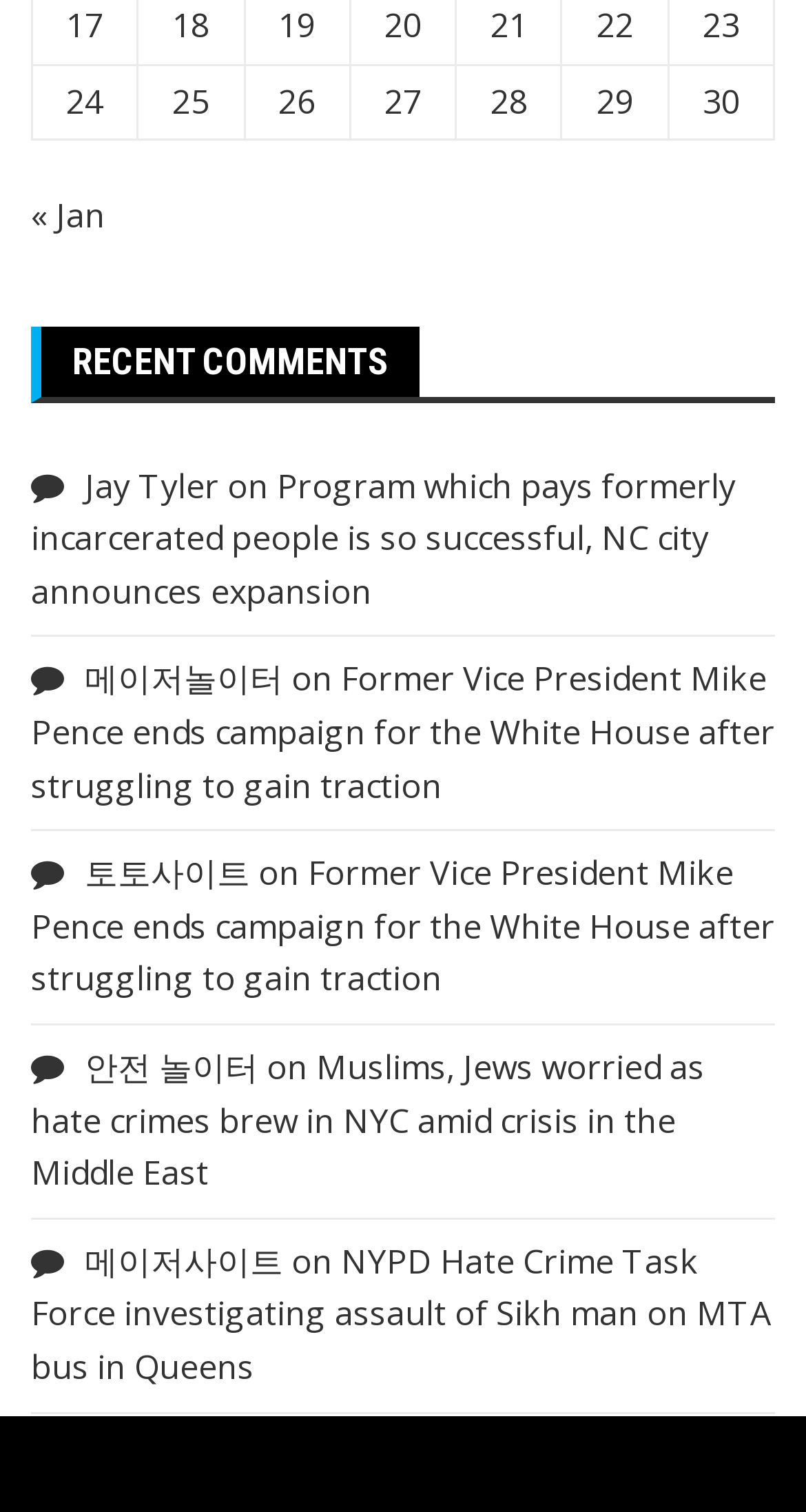Please find the bounding box coordinates of the element that you should click to achieve the following instruction: "Visit 메이저놀이터 website". The coordinates should be presented as four float numbers between 0 and 1: [left, top, right, bottom].

[0.105, 0.434, 0.351, 0.464]